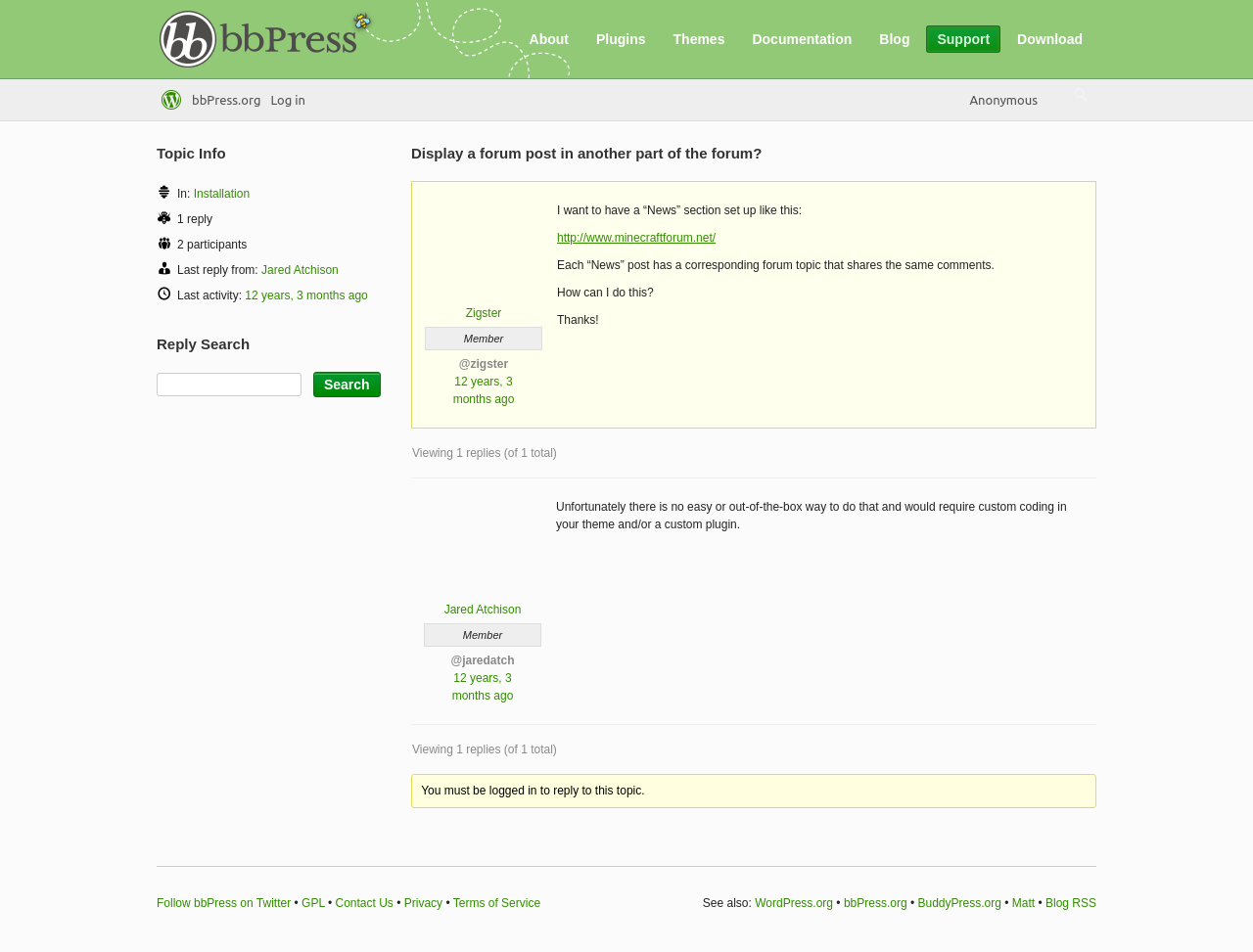From the screenshot, find the bounding box of the UI element matching this description: "parent_node: Reply Search name="rs"". Supply the bounding box coordinates in the form [left, top, right, bottom], each a float between 0 and 1.

[0.125, 0.392, 0.241, 0.416]